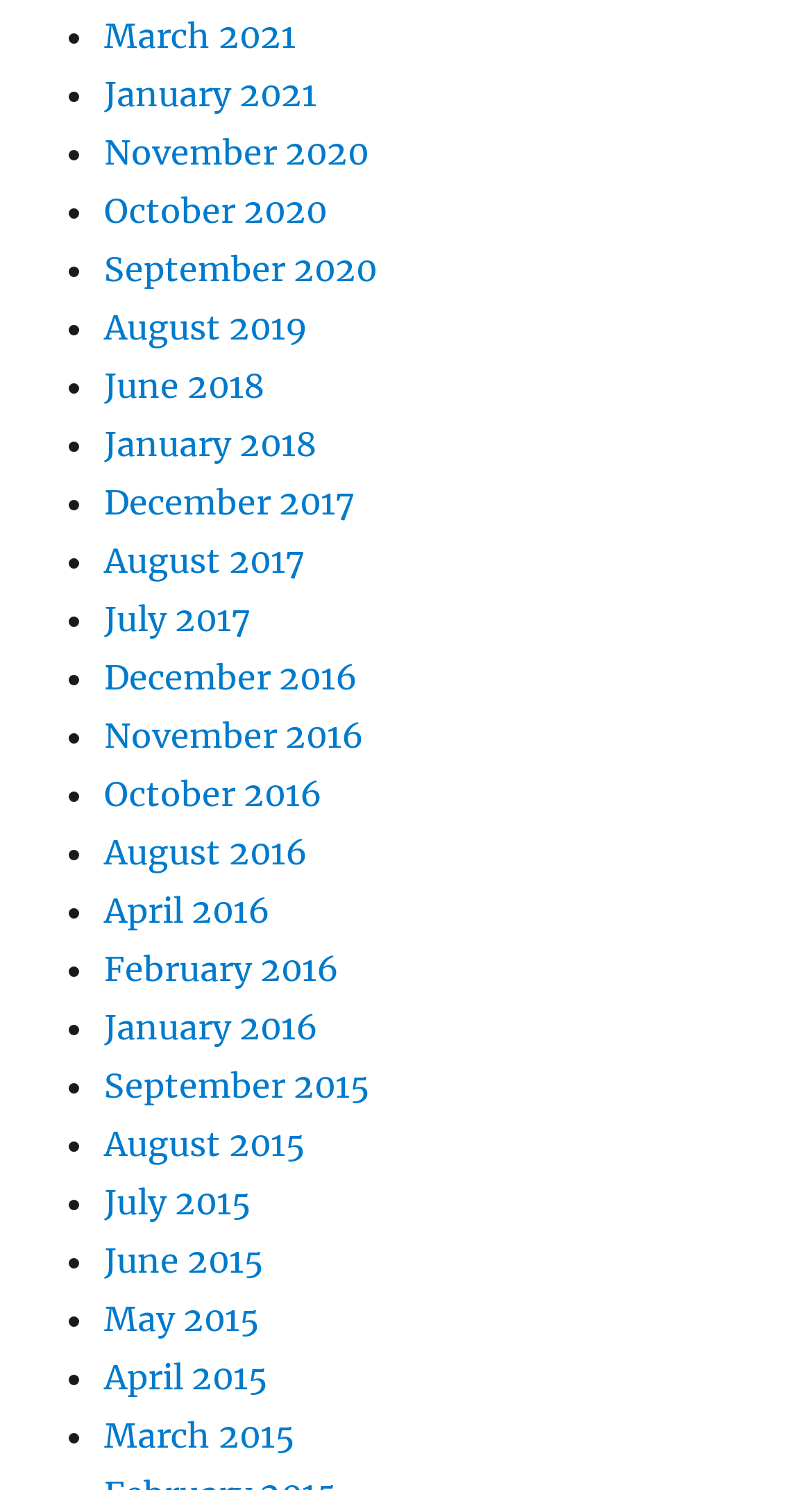Respond to the question below with a single word or phrase: What is the time period covered by the listed months?

2015-2021